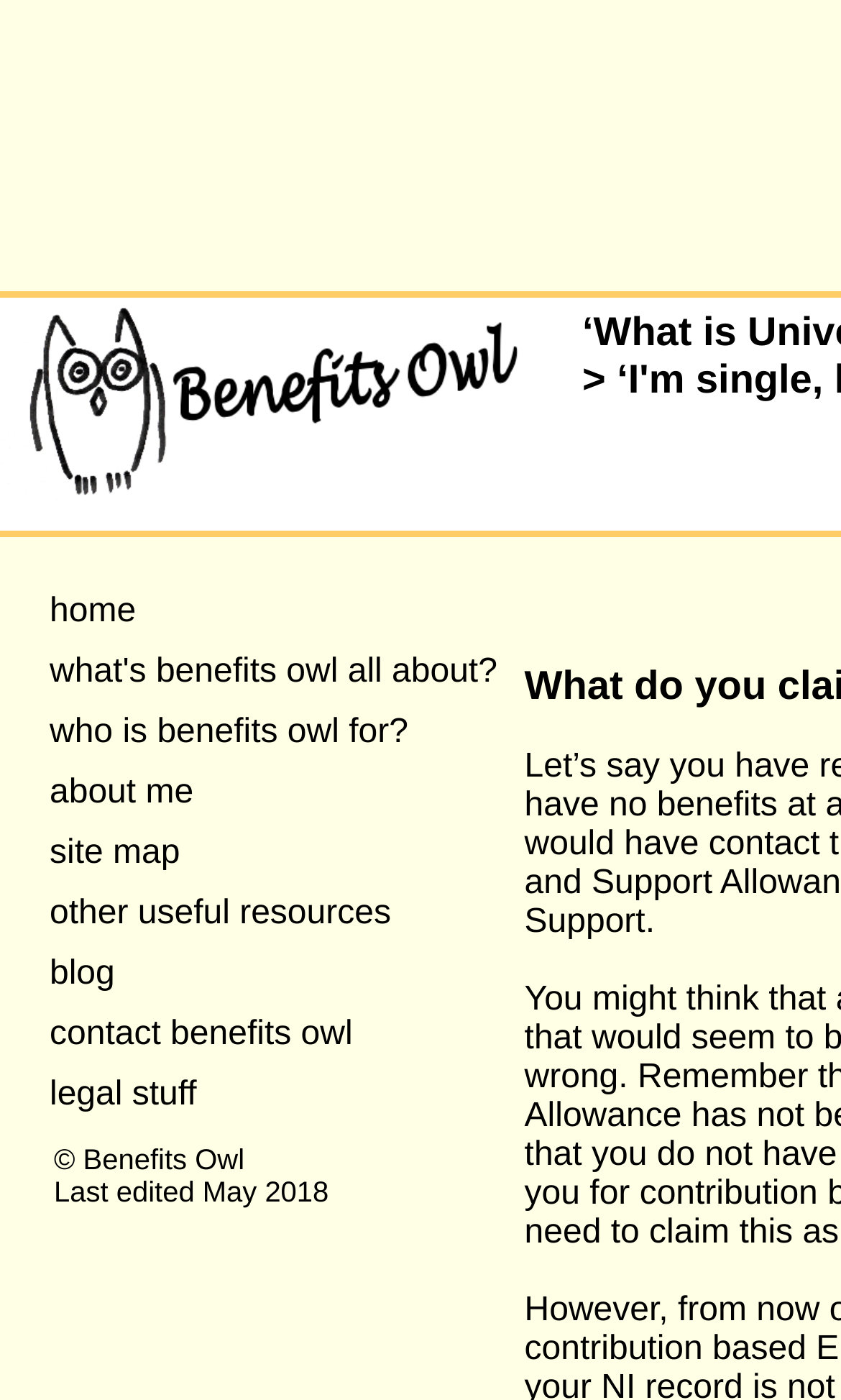Locate the bounding box coordinates of the area where you should click to accomplish the instruction: "learn about benefits owl".

[0.059, 0.467, 0.591, 0.493]